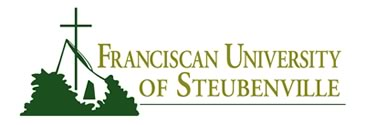Compose a detailed narrative for the image.

The image features the logo of Franciscan University of Steubenville, characterized by a distinctive design that incorporates a cross and a silhouette of natural elements, reflecting its Franciscan heritage. The logo prominently displays the university's name in a bold font, with "Franciscan" in an earthy green hue, suggesting a connection to nature and spirituality. Beneath the name, "University" and "of Steubenville" are displayed in a lighter shade, creating a harmonious balance. This emblem represents the university's commitment to fostering a community grounded in faith and education, emphasizing its role within the Catholic tradition. The logo adds a visual identity to the institution, enhancing its recognition and connection to its mission.